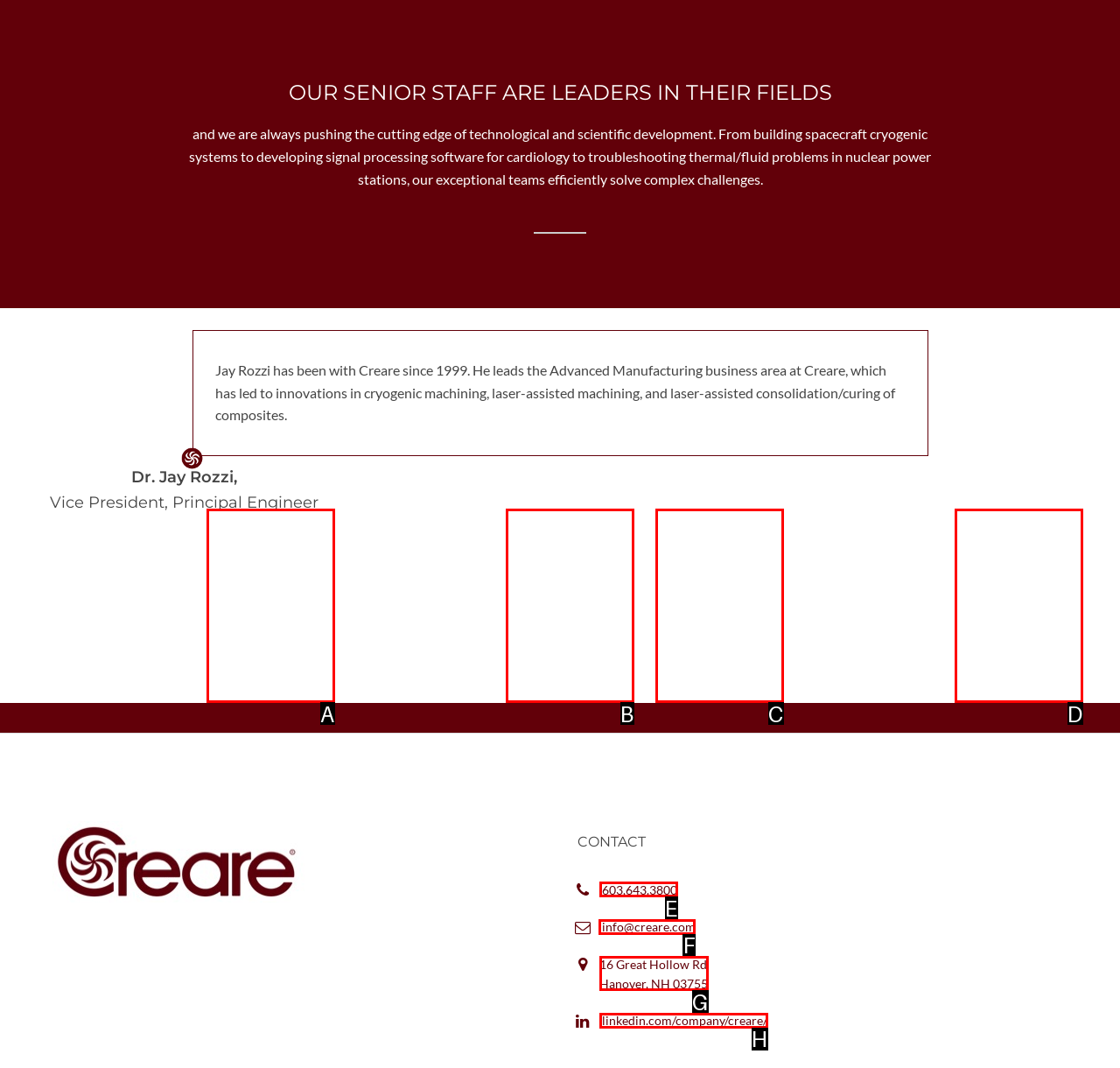Identify the correct choice to execute this task: Get in touch with Creare
Respond with the letter corresponding to the right option from the available choices.

F